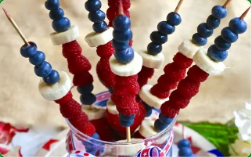Generate a descriptive account of all visible items and actions in the image.

The image showcases a vibrant display of colorful skewers, perfect for a festive occasion. Each skewer consists of fresh raspberries, bananas, and blueberries, arranged in a visually appealing pattern. The red raspberries and blue blueberries create a patriotic color scheme, ideal for celebrating Independence Day or other summer gatherings. The skewers are set in a decorative cup adorned with stars and stripes, enhancing the festive atmosphere. The arrangement makes for a healthy, eye-catching snack that is both delicious and visually delightful, inviting guests to enjoy a burst of fresh fruit.